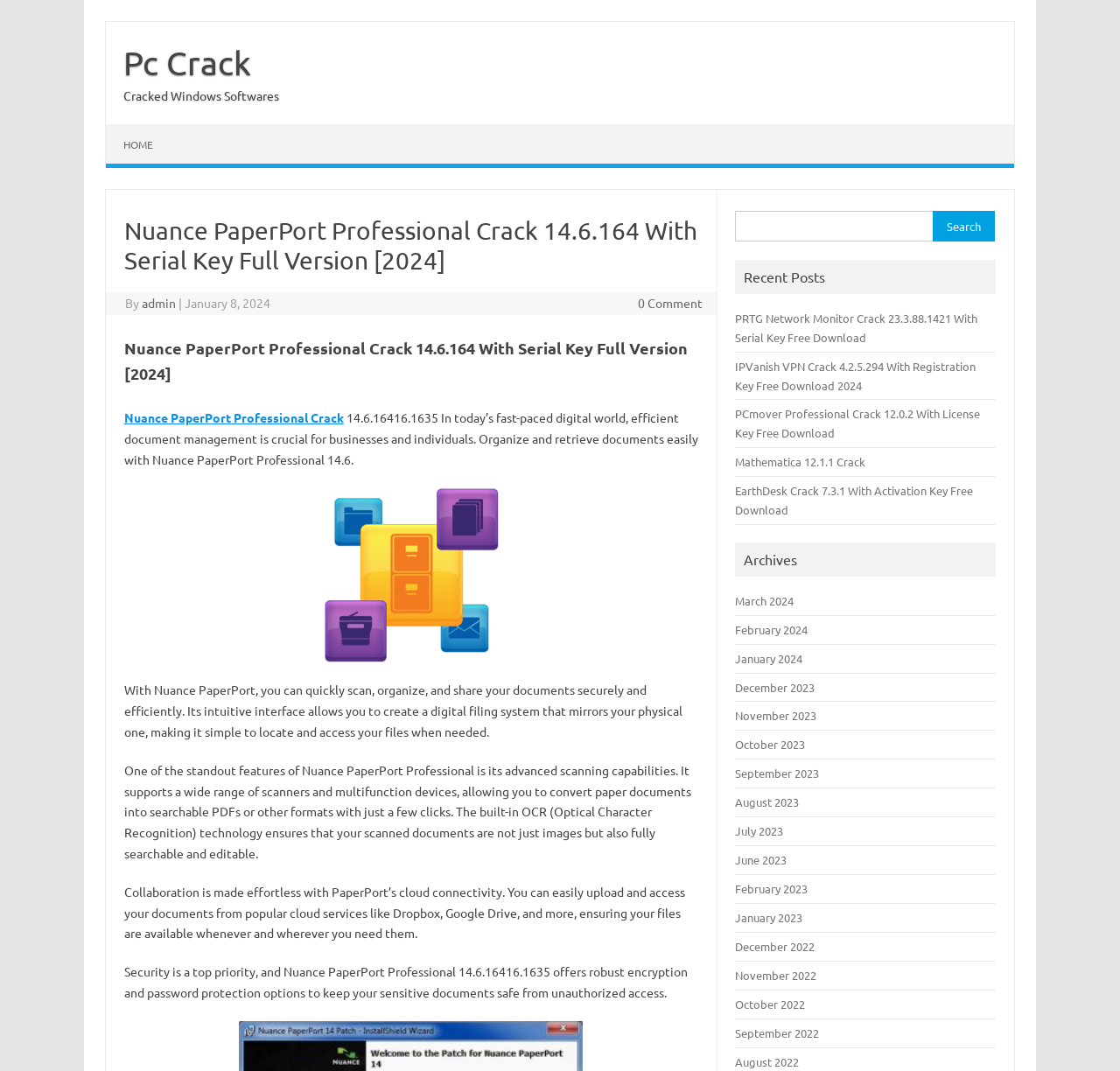What is the type of files that can be created with Nuance PaperPort?
Please give a well-detailed answer to the question.

I inferred this answer by reading the text 'It supports a wide range of scanners and multifunction devices, allowing you to convert paper documents into searchable PDFs or other formats with just a few clicks.', which suggests that Nuance PaperPort can create searchable PDF files.